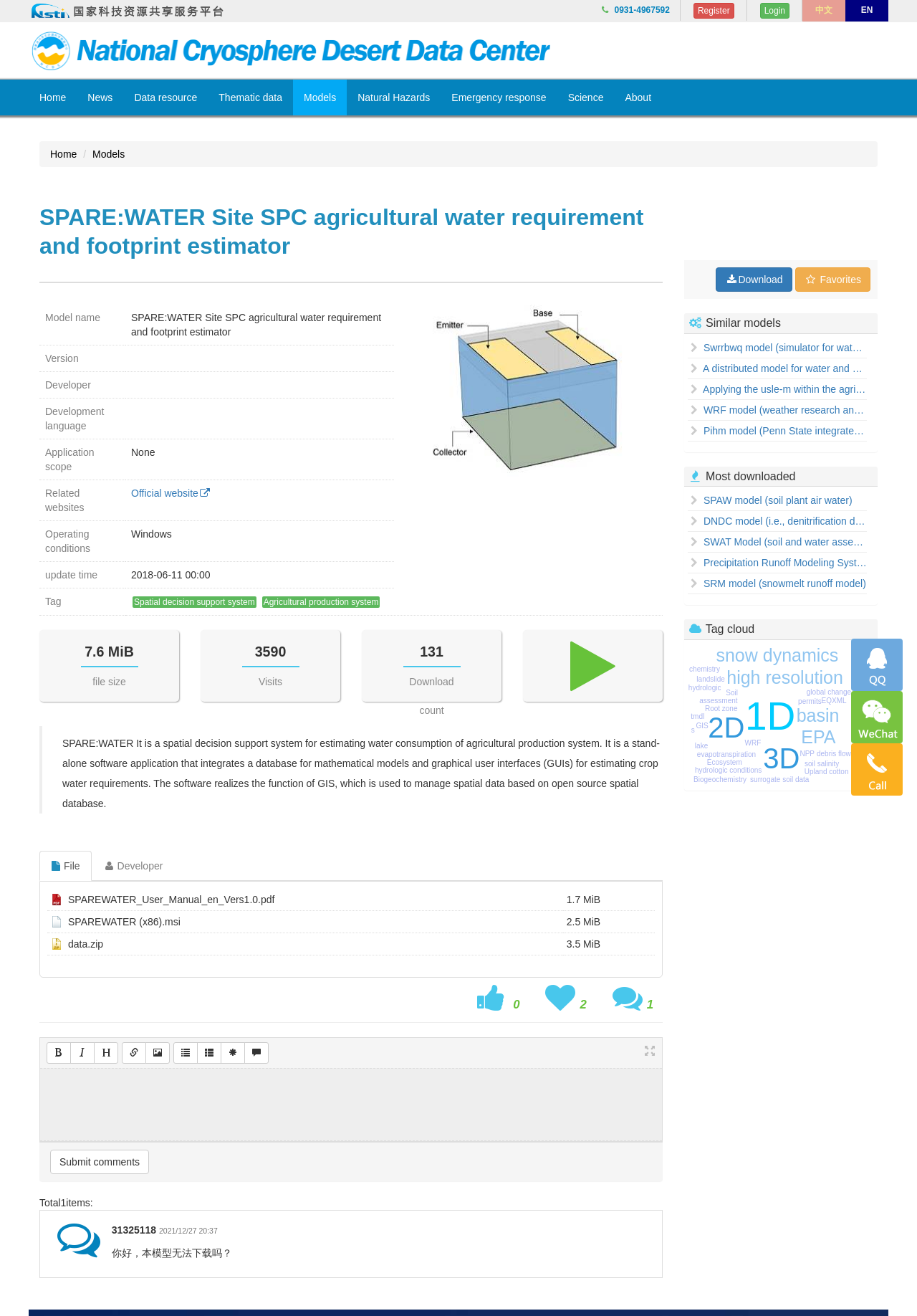What is the file size of the 'SPAREWATER_User_Manual_en_Vers1.0.pdf' file?
Please provide a single word or phrase as the answer based on the screenshot.

1.7 MiB